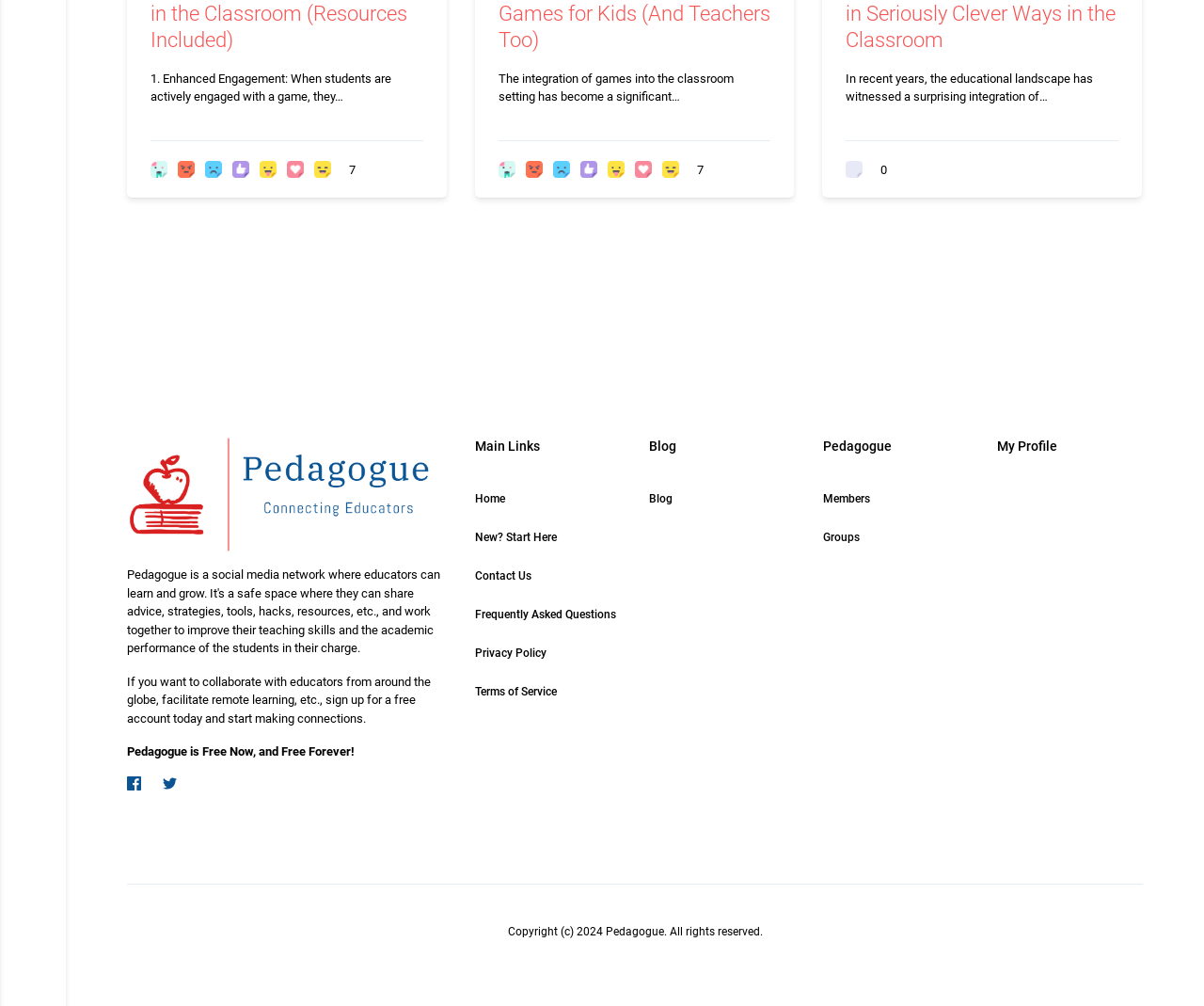What is the benefit of using games in the classroom?
From the screenshot, supply a one-word or short-phrase answer.

Enhanced engagement